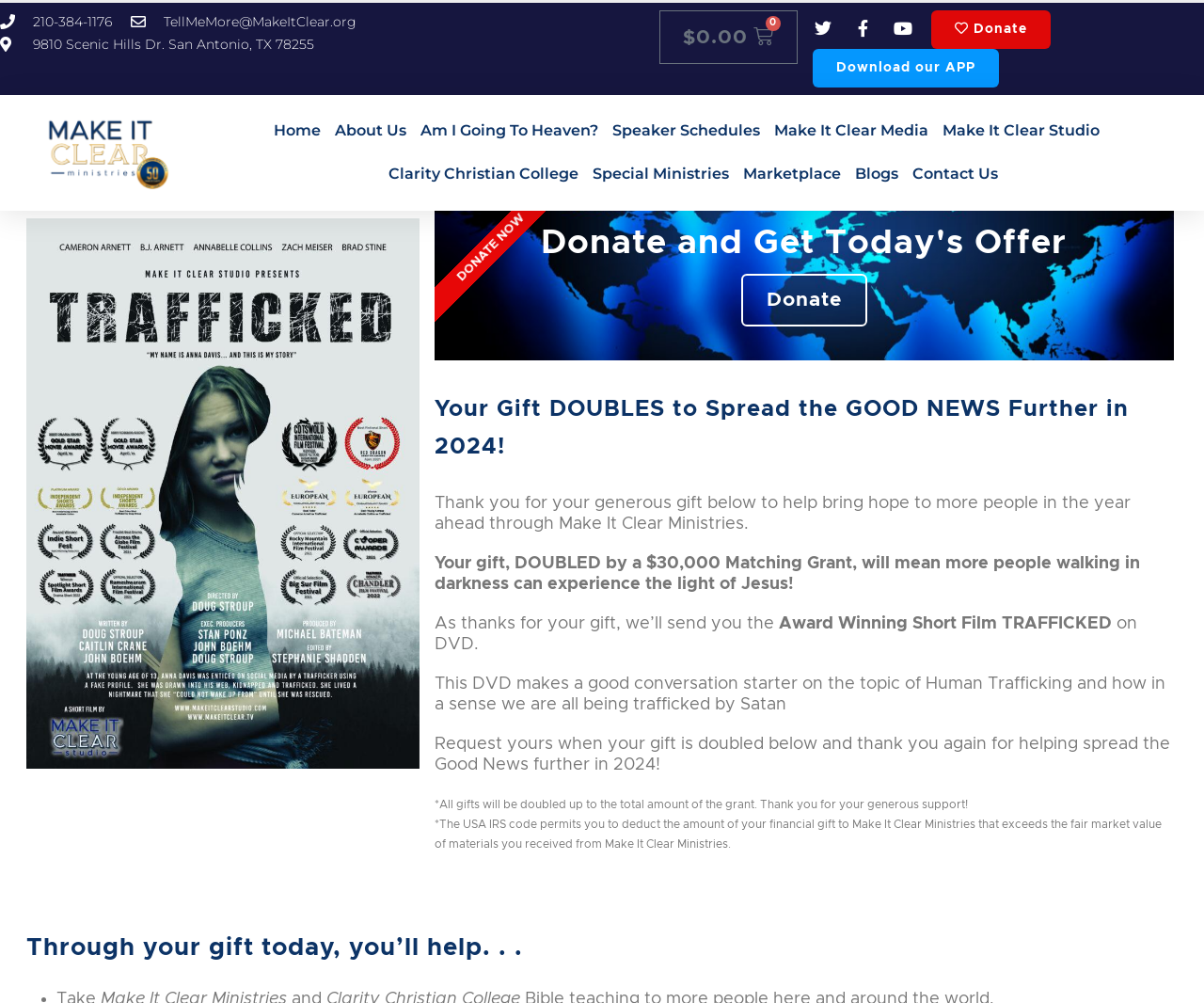Identify the bounding box coordinates of the section to be clicked to complete the task described by the following instruction: "Call the phone number". The coordinates should be four float numbers between 0 and 1, formatted as [left, top, right, bottom].

[0.027, 0.013, 0.093, 0.03]